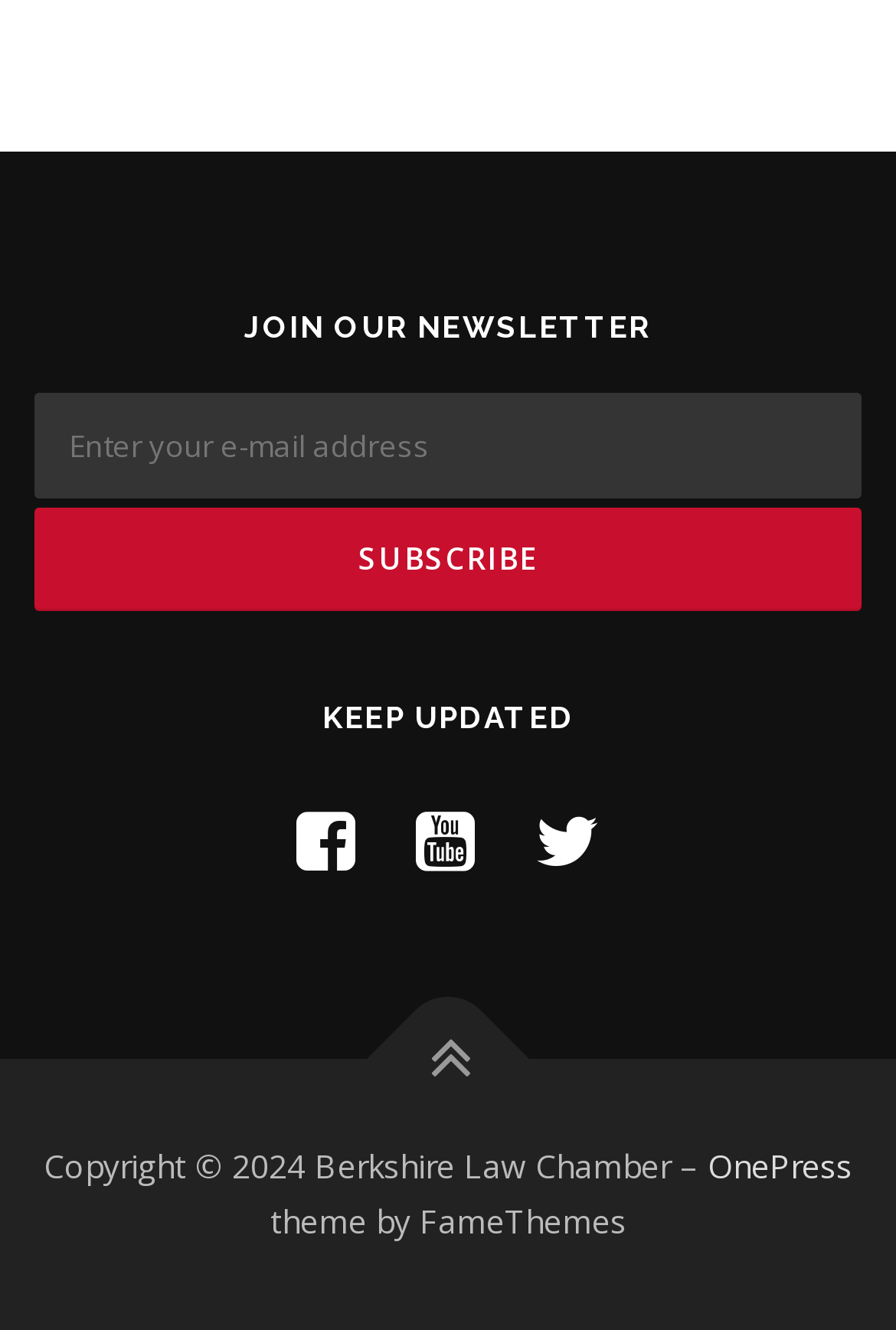What is the purpose of the textbox?
Analyze the image and deliver a detailed answer to the question.

The textbox is located below the 'JOIN OUR NEWSLETTER' heading and has a placeholder text 'Enter your e-mail address', indicating that it is used to input an email address to subscribe to a newsletter.